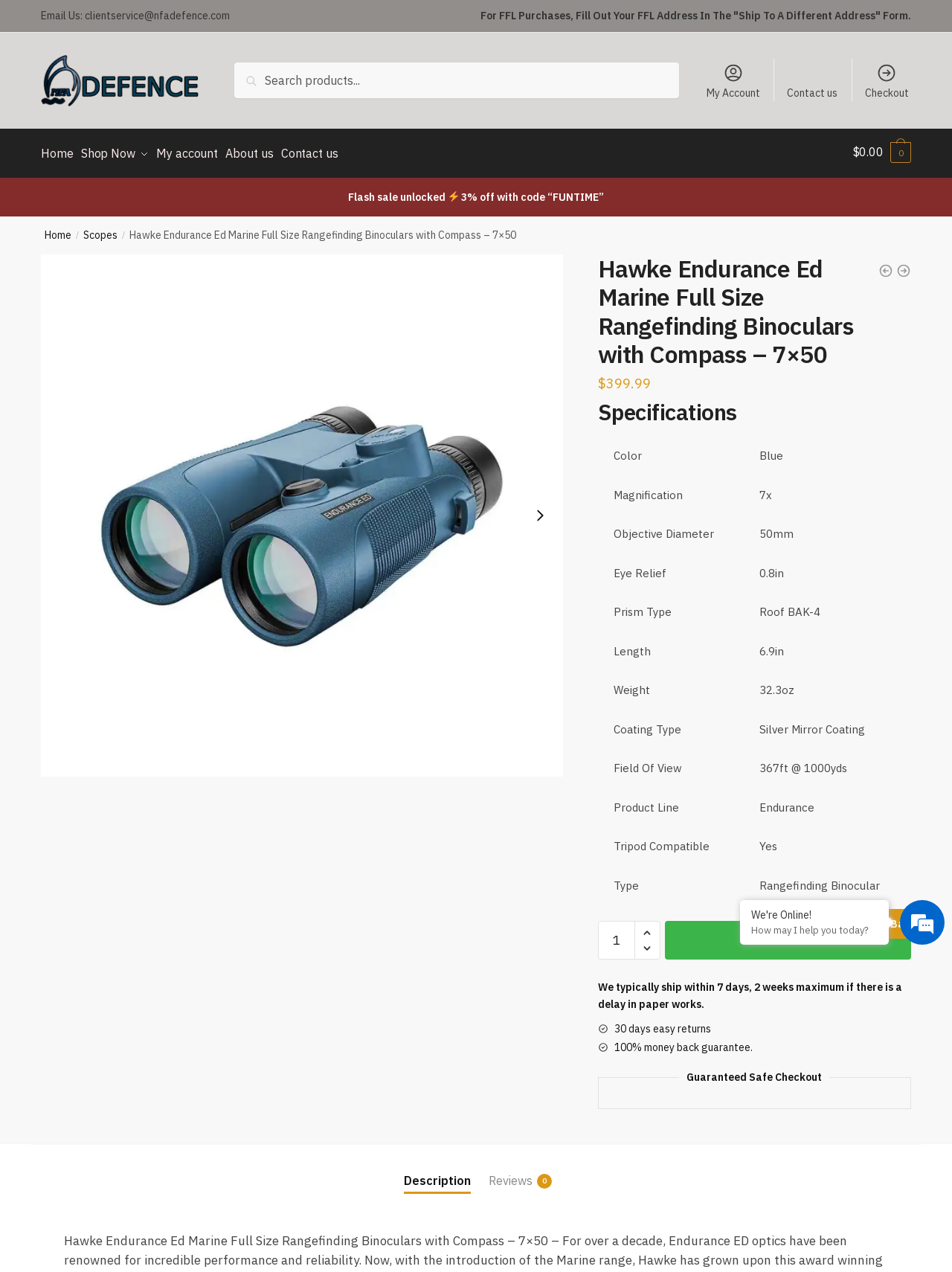What is the field of view of the binoculars at 1000 yards?
Using the visual information, reply with a single word or short phrase.

367ft